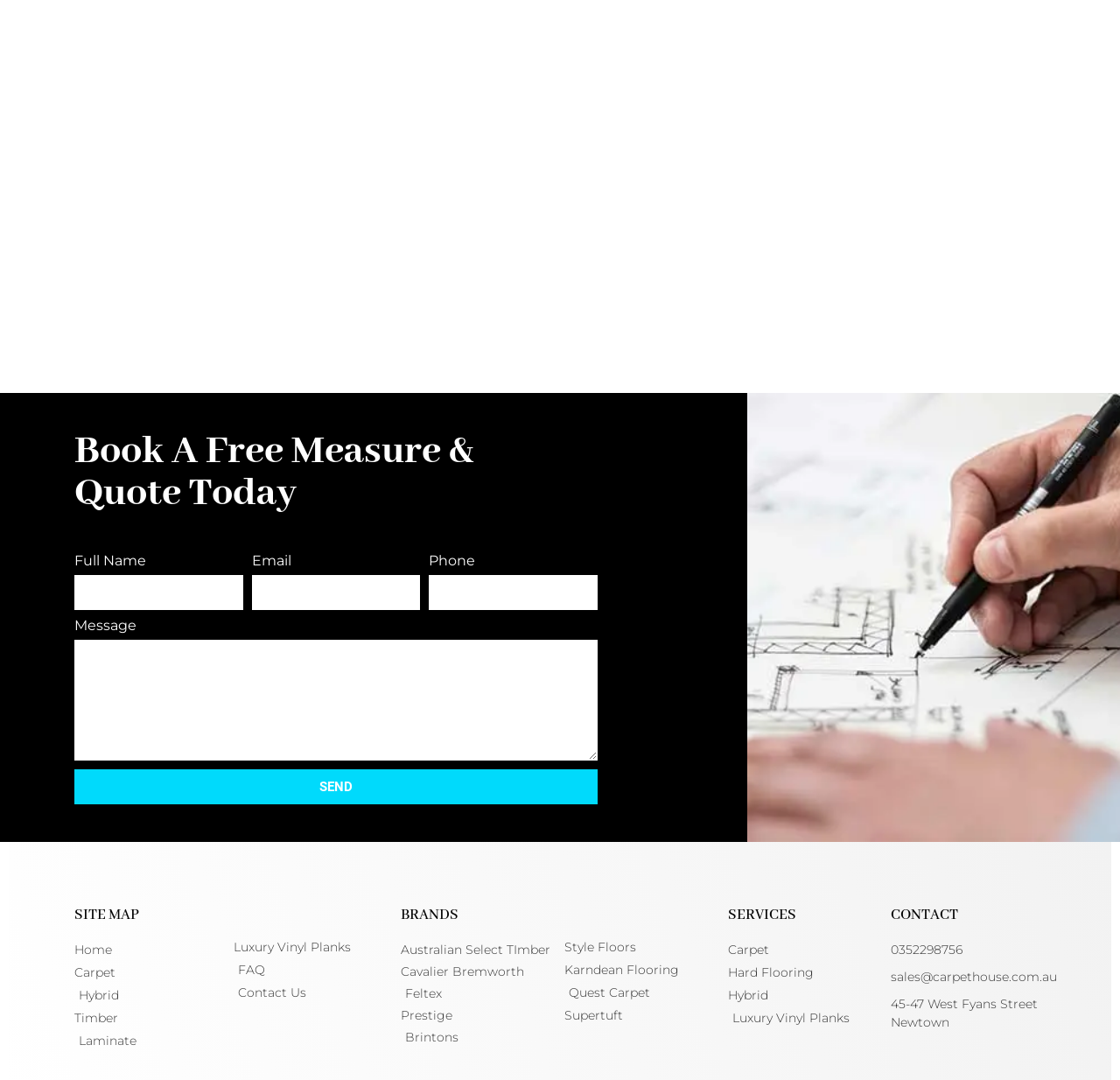Determine the bounding box coordinates for the region that must be clicked to execute the following instruction: "Go to Home".

[0.066, 0.871, 0.204, 0.888]